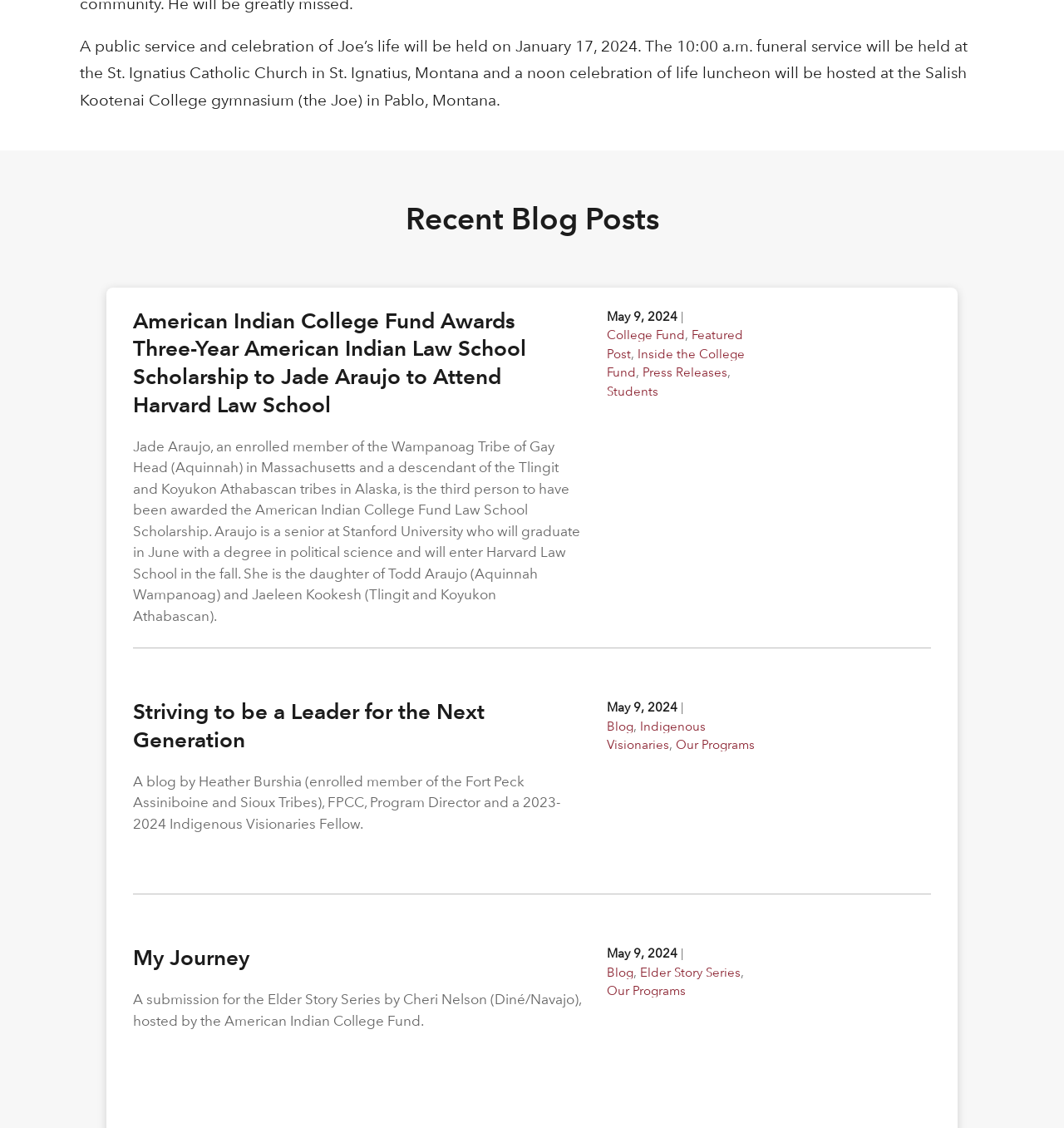Please identify the bounding box coordinates of the element I should click to complete this instruction: 'Click the 'HOME' link'. The coordinates should be given as four float numbers between 0 and 1, like this: [left, top, right, bottom].

None